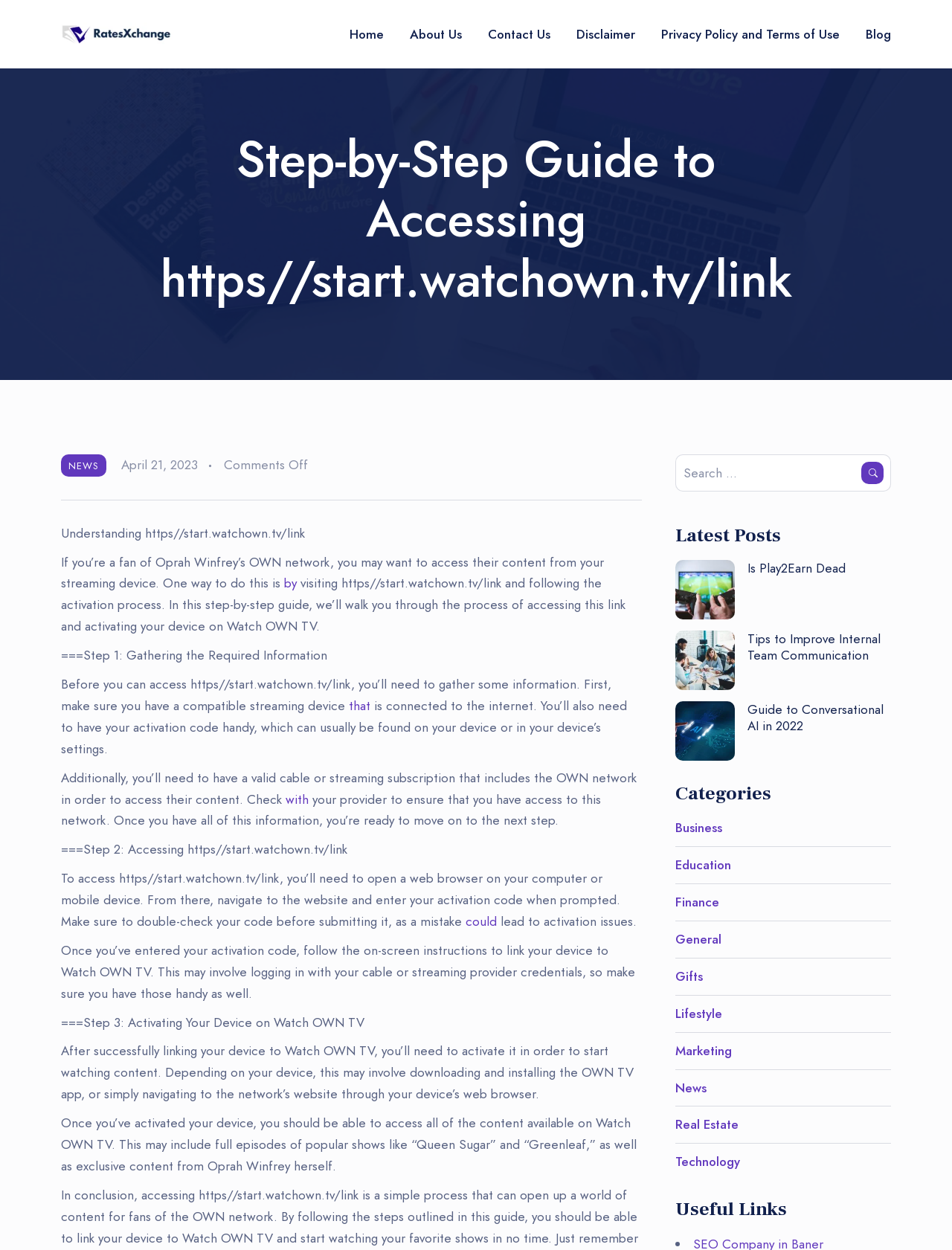What is the website about? Look at the image and give a one-word or short phrase answer.

Oprah Winfrey's OWN network